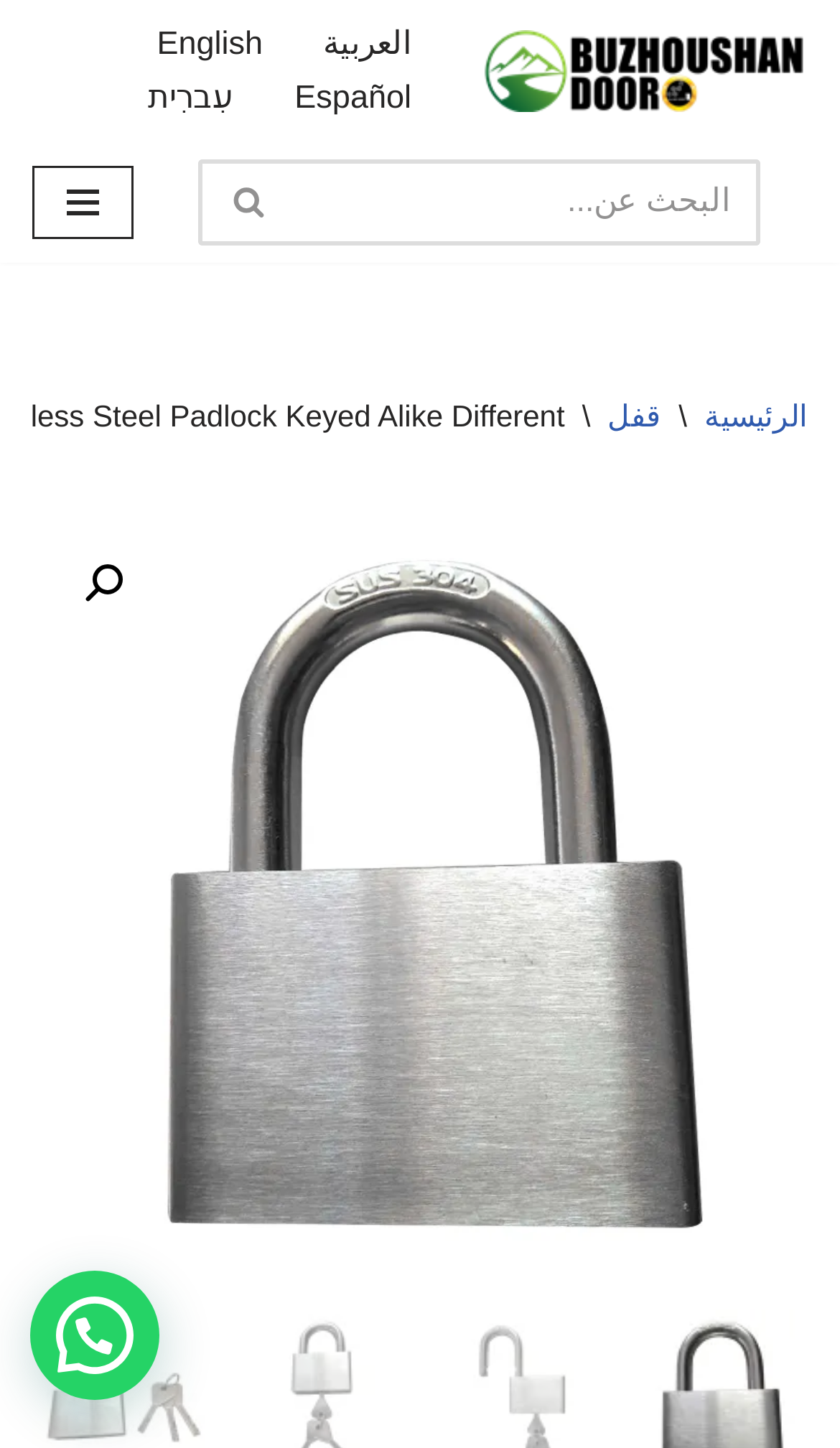Respond to the following query with just one word or a short phrase: 
What is the button with a magnifying glass icon for?

Searching